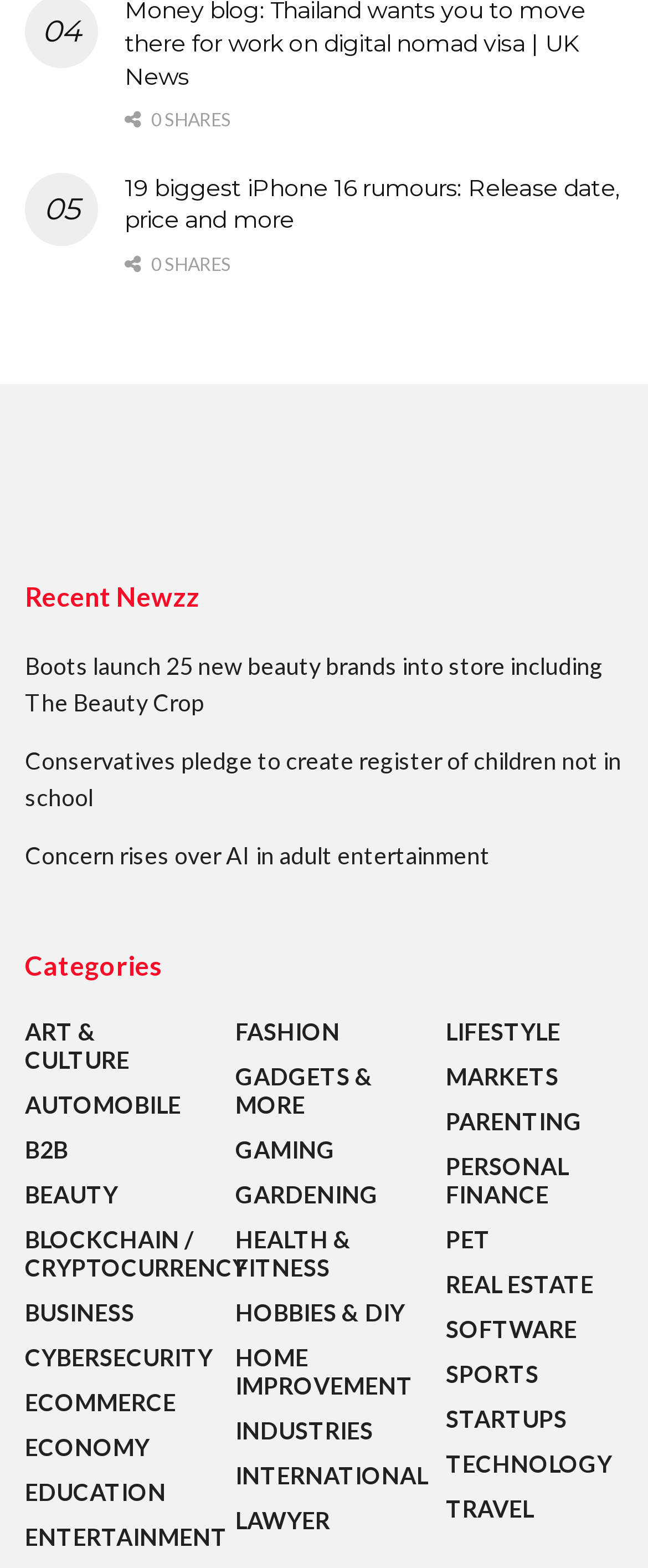Given the following UI element description: "Tweet 0", find the bounding box coordinates in the webpage screenshot.

[0.192, 0.14, 0.344, 0.178]